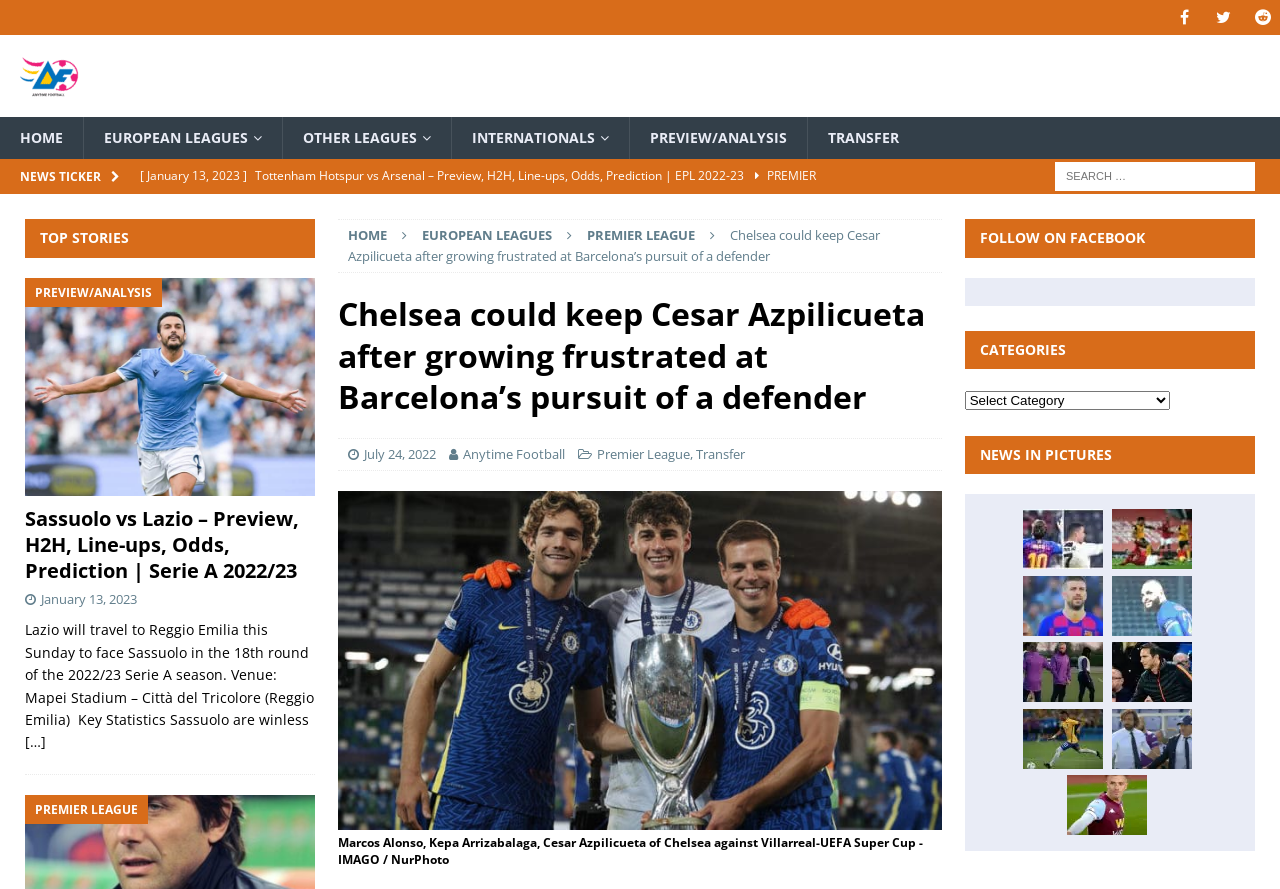Please find and generate the text of the main heading on the webpage.

Chelsea could keep Cesar Azpilicueta after growing frustrated at Barcelona’s pursuit of a defender 